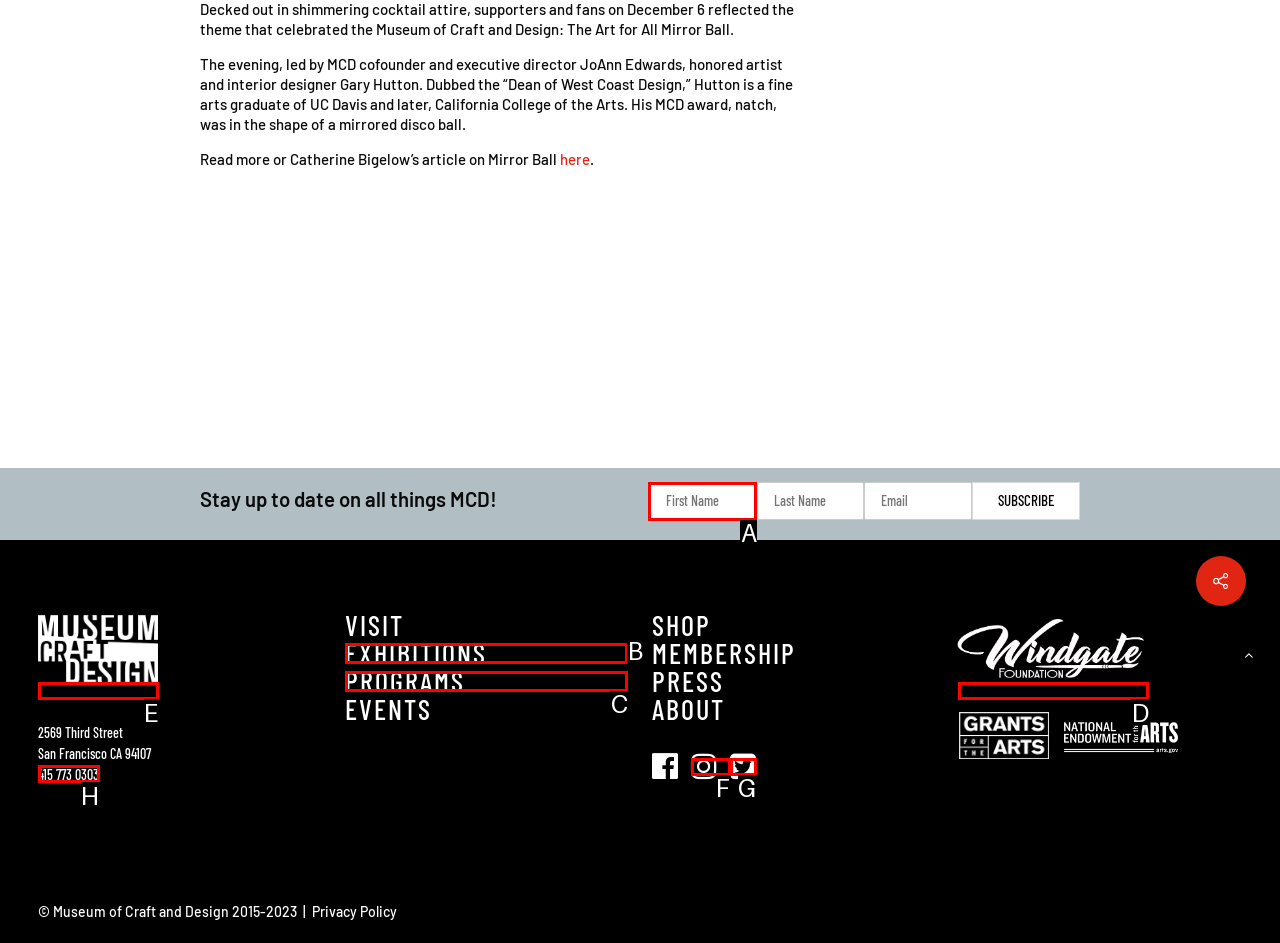Based on the given description: parent_node: 2569 Third Street, determine which HTML element is the best match. Respond with the letter of the chosen option.

E